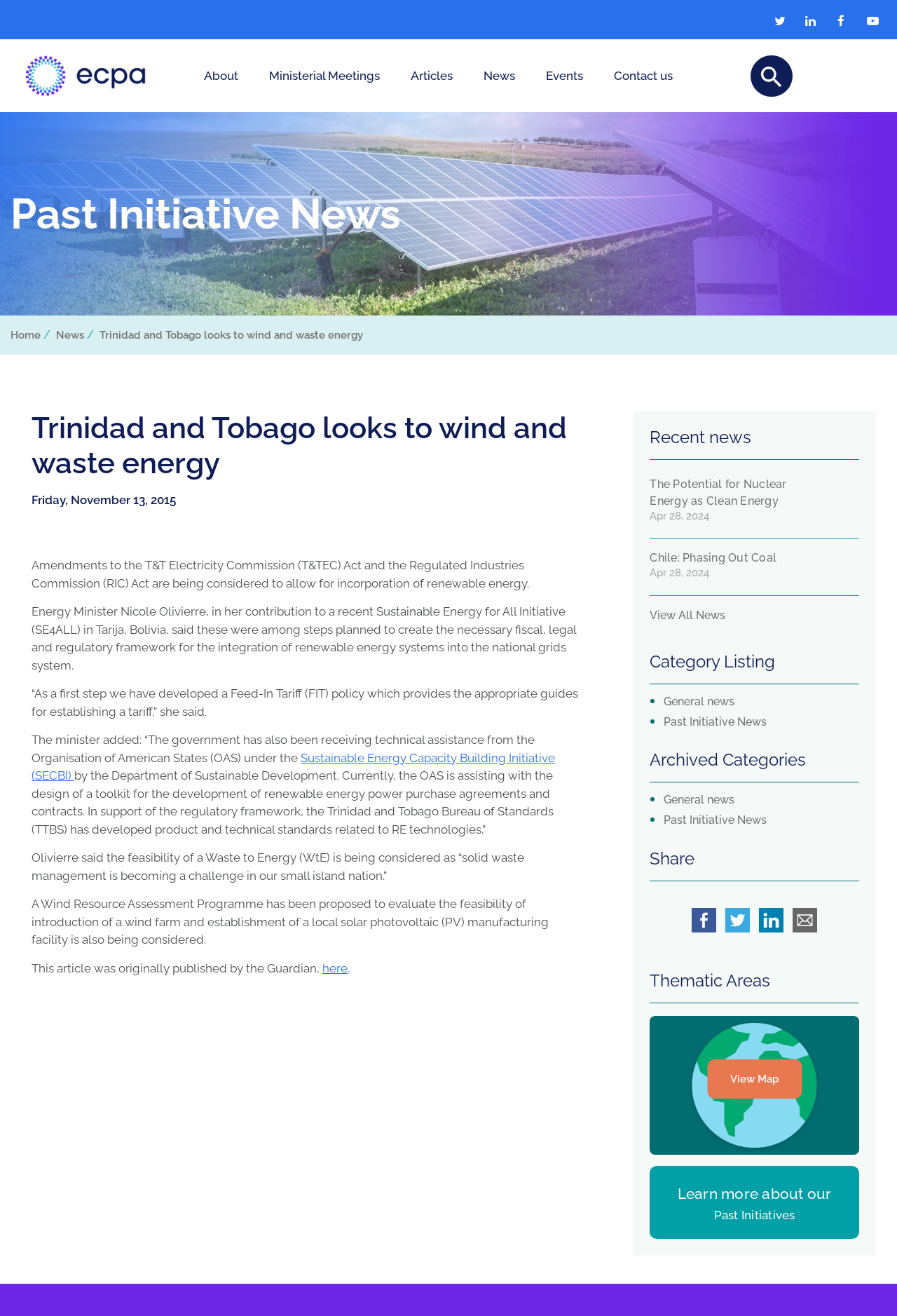Identify the bounding box of the UI element that matches this description: "Twitter".

[0.804, 0.687, 0.841, 0.712]